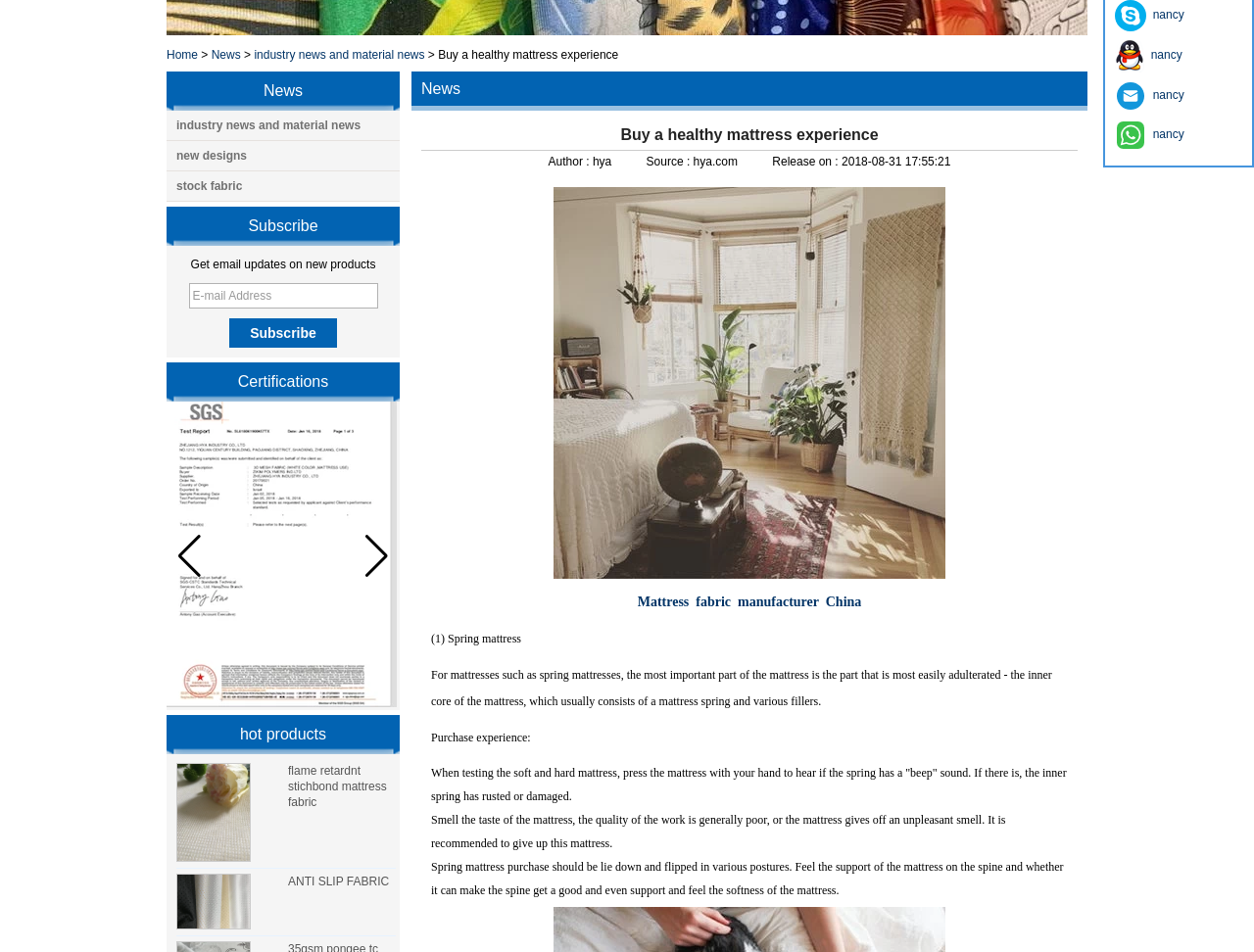Extract the bounding box coordinates of the UI element described by: "flame retardnt stichbond mattress fabric". The coordinates should include four float numbers ranging from 0 to 1, e.g., [left, top, right, bottom].

[0.23, 0.802, 0.308, 0.85]